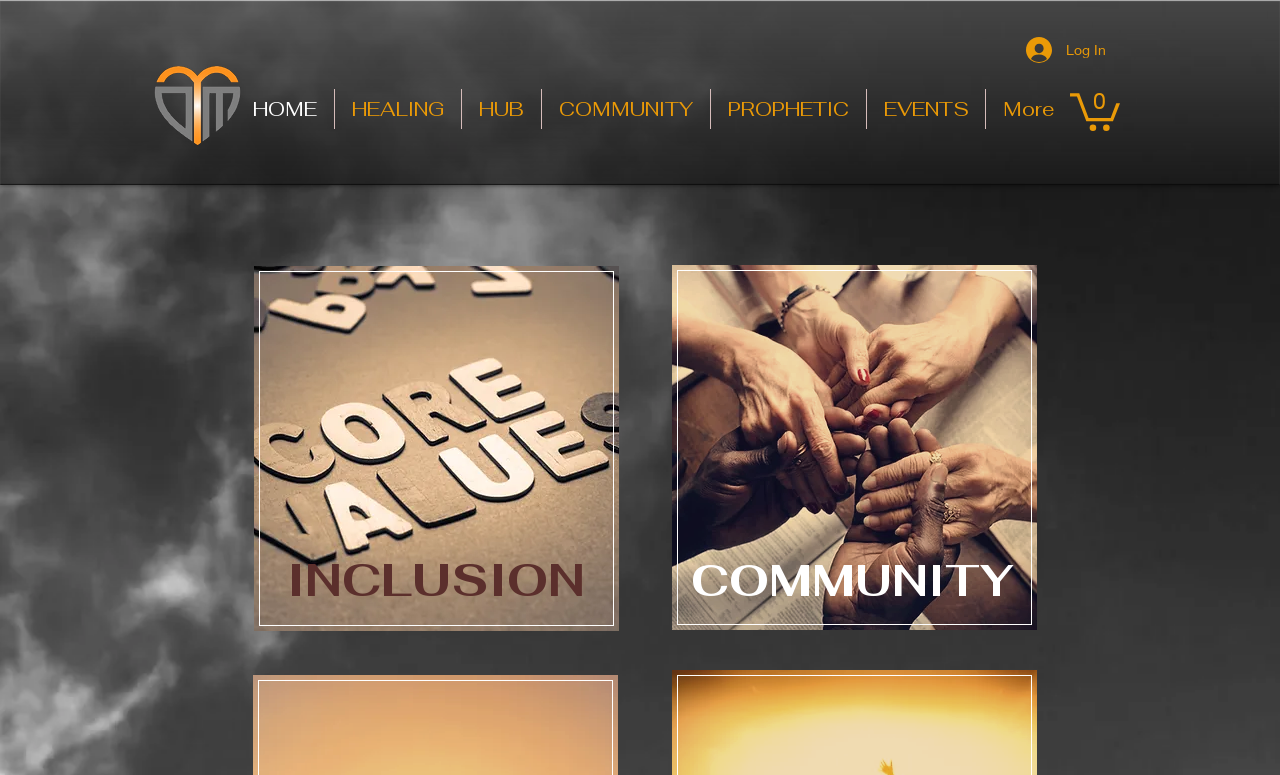Create a detailed description of the webpage's content and layout.

The webpage is about Out of the Mire Ministries, a house of healing and worship. At the top left, there is a logo of the ministry, which is an image with the text "Out of the Mire" and a link to the homepage. Next to the logo, there is a navigation menu with links to different sections of the website, including HOME, HEALING, HUB, COMMUNITY, PROPHETIC, EVENTS, and More.

On the top right, there is a cart button with an icon, indicating that the website has an e-commerce feature. Beside the cart button, there is a Log In button with a small icon.

The main content of the webpage is divided into two sections. The left section has an image with the title "Core Values Out of the Mire Ministries" and a heading that says "INCLUSION". The right section has an image with the title "Community Out of the Mire Ministries" and a static text that says "COMMUNITY". These sections seem to highlight the core values and community aspects of the ministry.

Overall, the webpage has a simple and clean layout, with a focus on the ministry's mission and values.